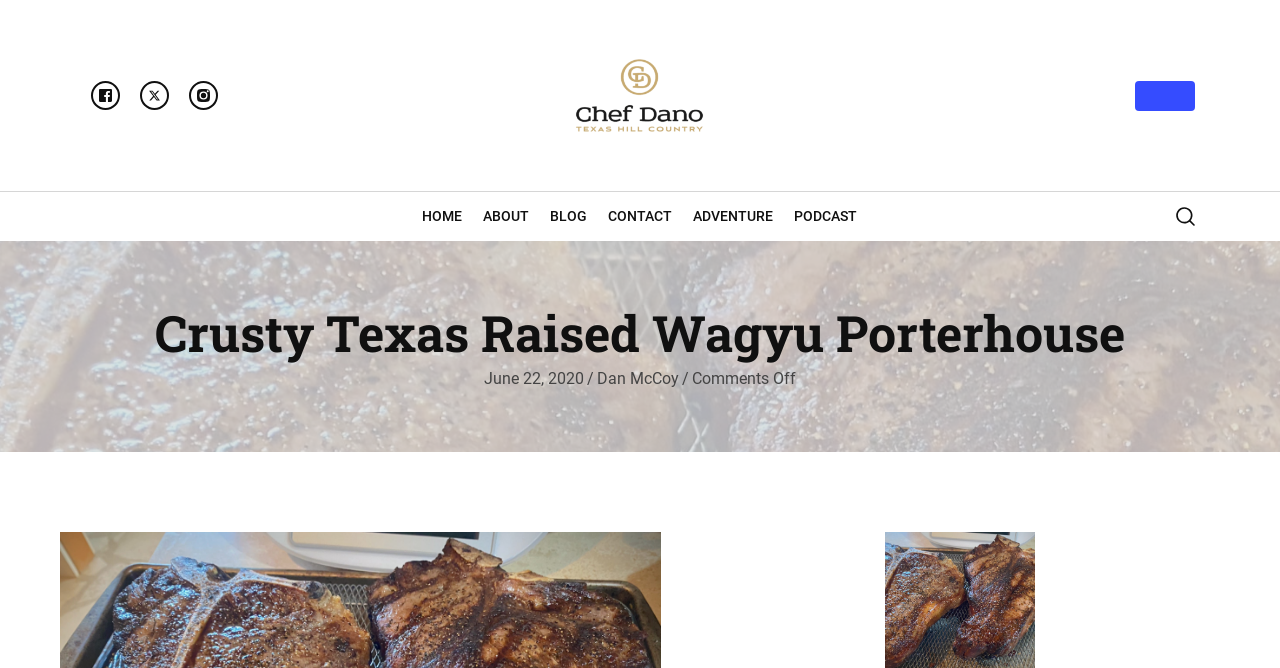Find the bounding box coordinates for the element that must be clicked to complete the instruction: "Subscribe to the mailing list". The coordinates should be four float numbers between 0 and 1, indicated as [left, top, right, bottom].

None